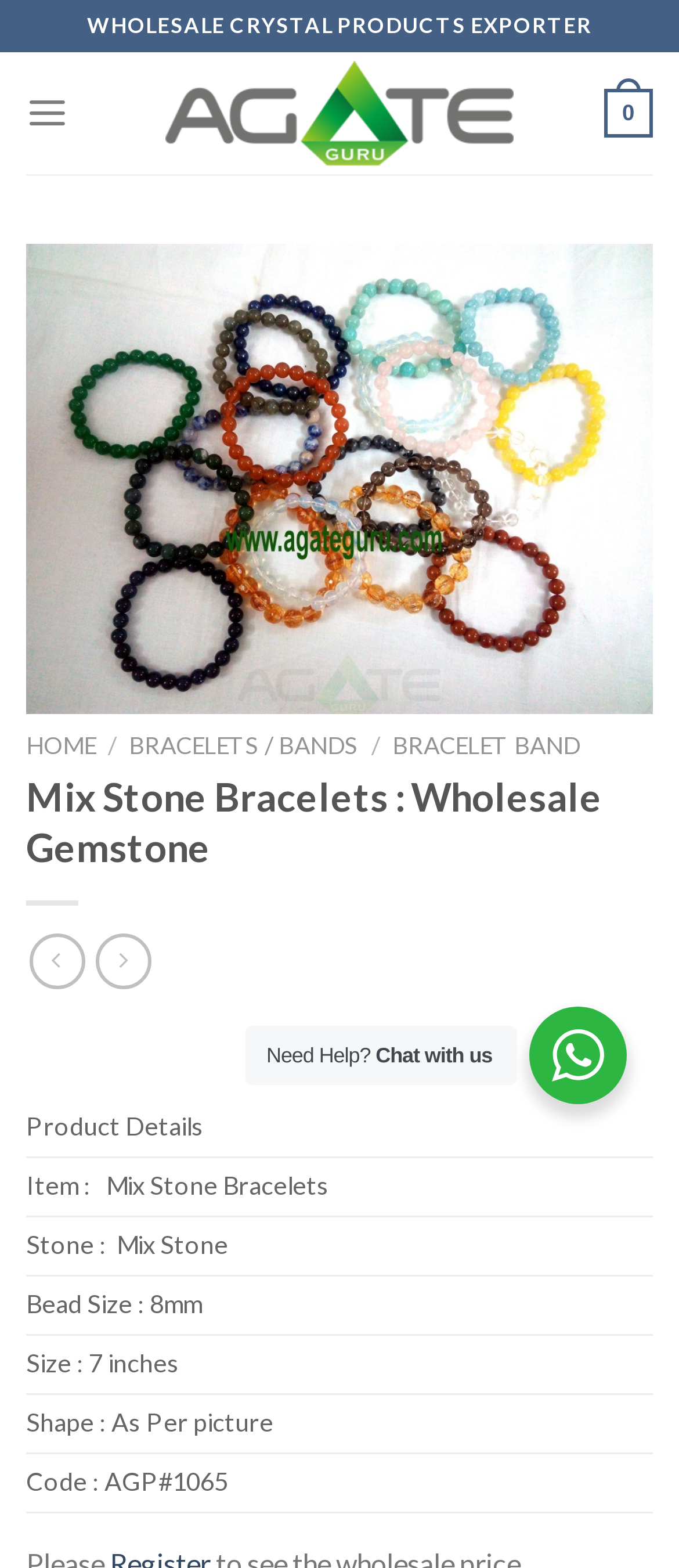Give a one-word or short phrase answer to the question: 
What is the purpose of the 'Previous' and 'Next' buttons?

Navigation